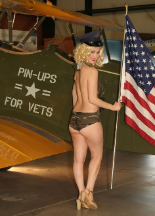What is written on the backdrop?
Please provide a single word or phrase answer based on the image.

PIN-UPS FOR VETS